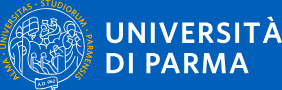Please provide a brief answer to the question using only one word or phrase: 
What is displayed boldly in the logo?

UNIVERSITÀ DI PARMA